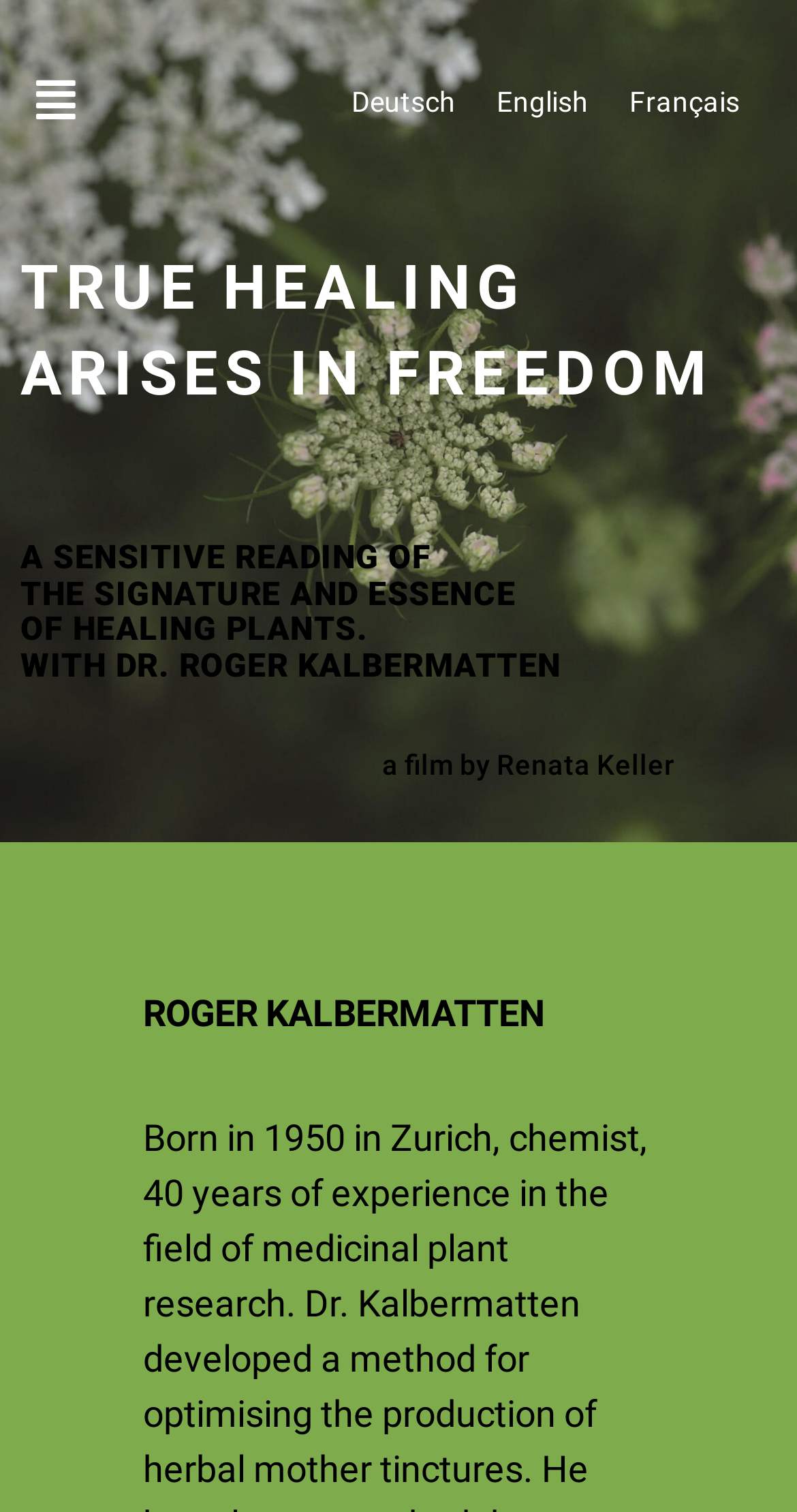Please look at the image and answer the question with a detailed explanation: What is the theme of the webpage?

I analyzed the text on the page, including the heading 'TRUE HEALING ARISES IN FREEDOM' and the mention of 'healing plants', which suggests that the theme of the webpage is related to healing.